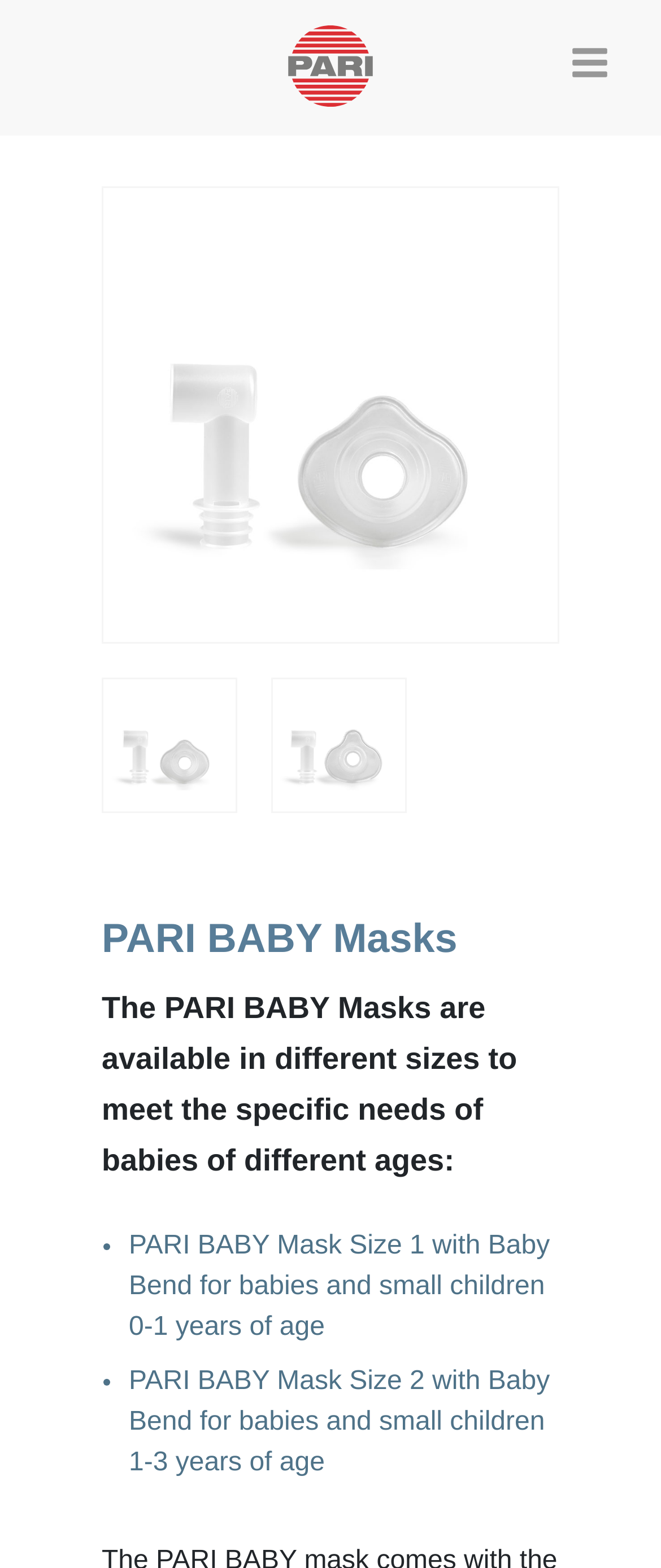Can you find and provide the title of the webpage?

PARI BABY Masks